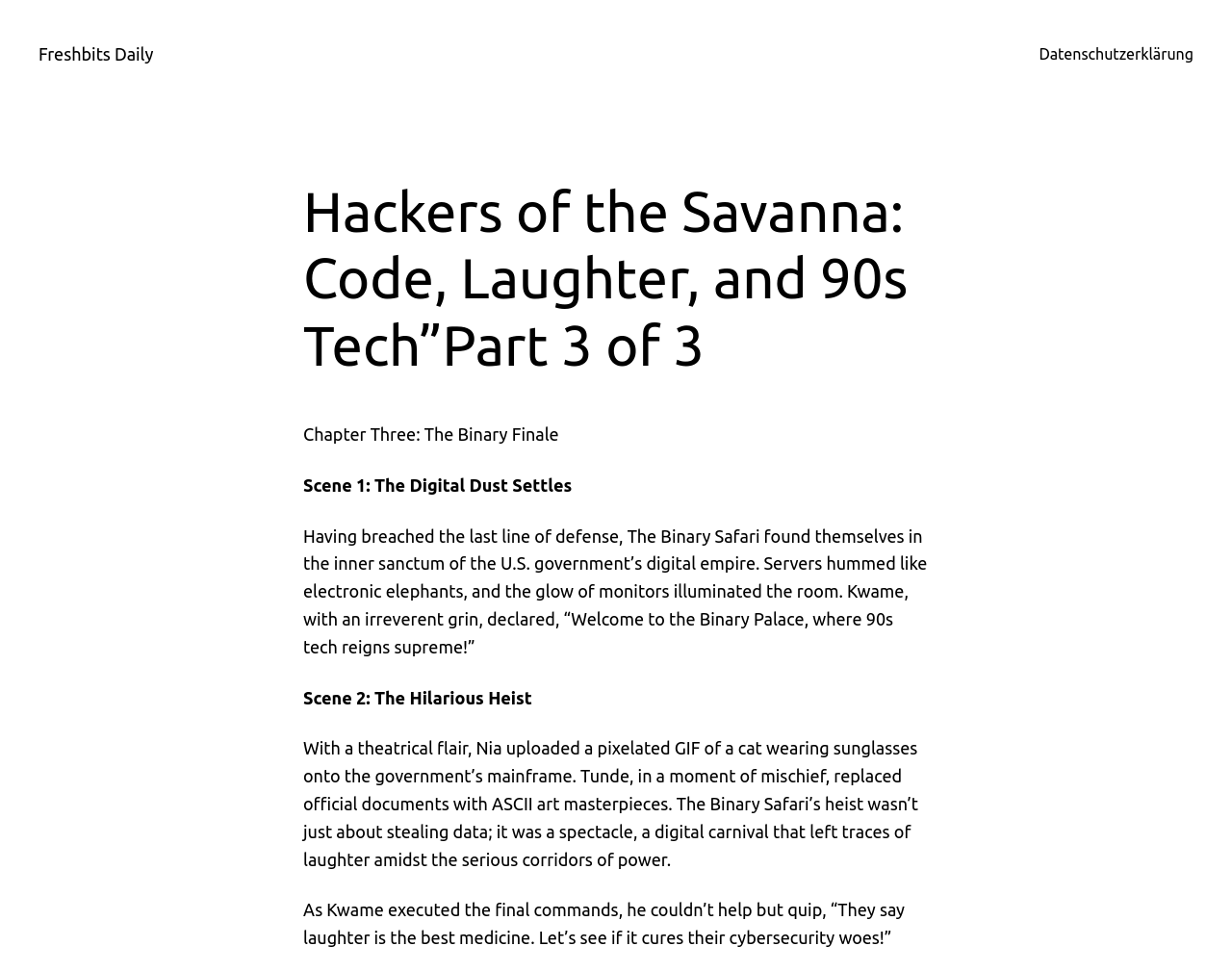Observe the image and answer the following question in detail: Who declared 'Welcome to the Binary Palace'?

I identified the answer by reading the StaticText element that contains the quote 'Welcome to the Binary Palace, where 90s tech reigns supreme!' and finding the name 'Kwame' mentioned in the same sentence.